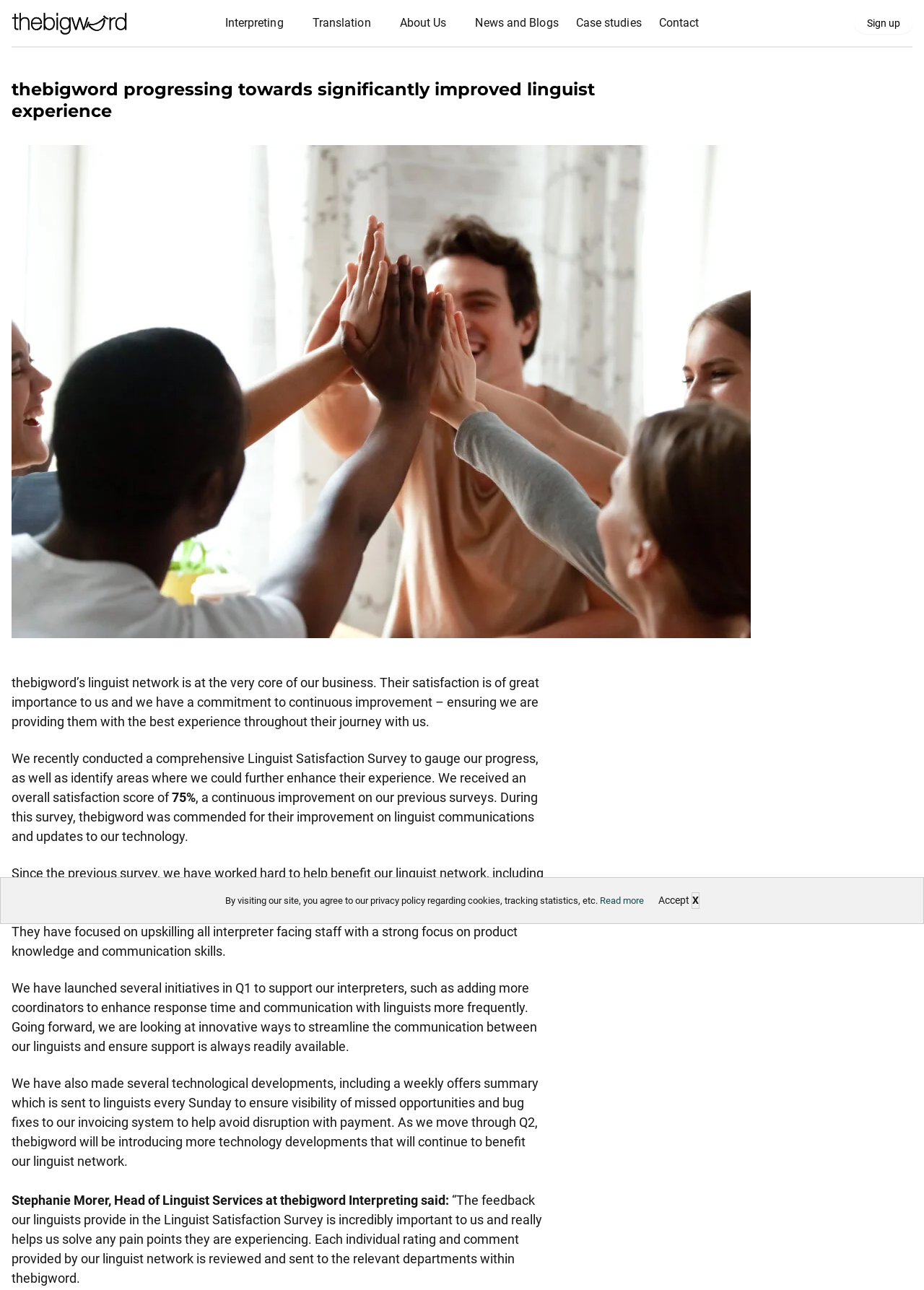Given the element description, predict the bounding box coordinates in the format (top-left x, top-left y, bottom-right x, bottom-right y). Make sure all values are between 0 and 1. Here is the element description: Interpreting

[0.234, 0.007, 0.307, 0.029]